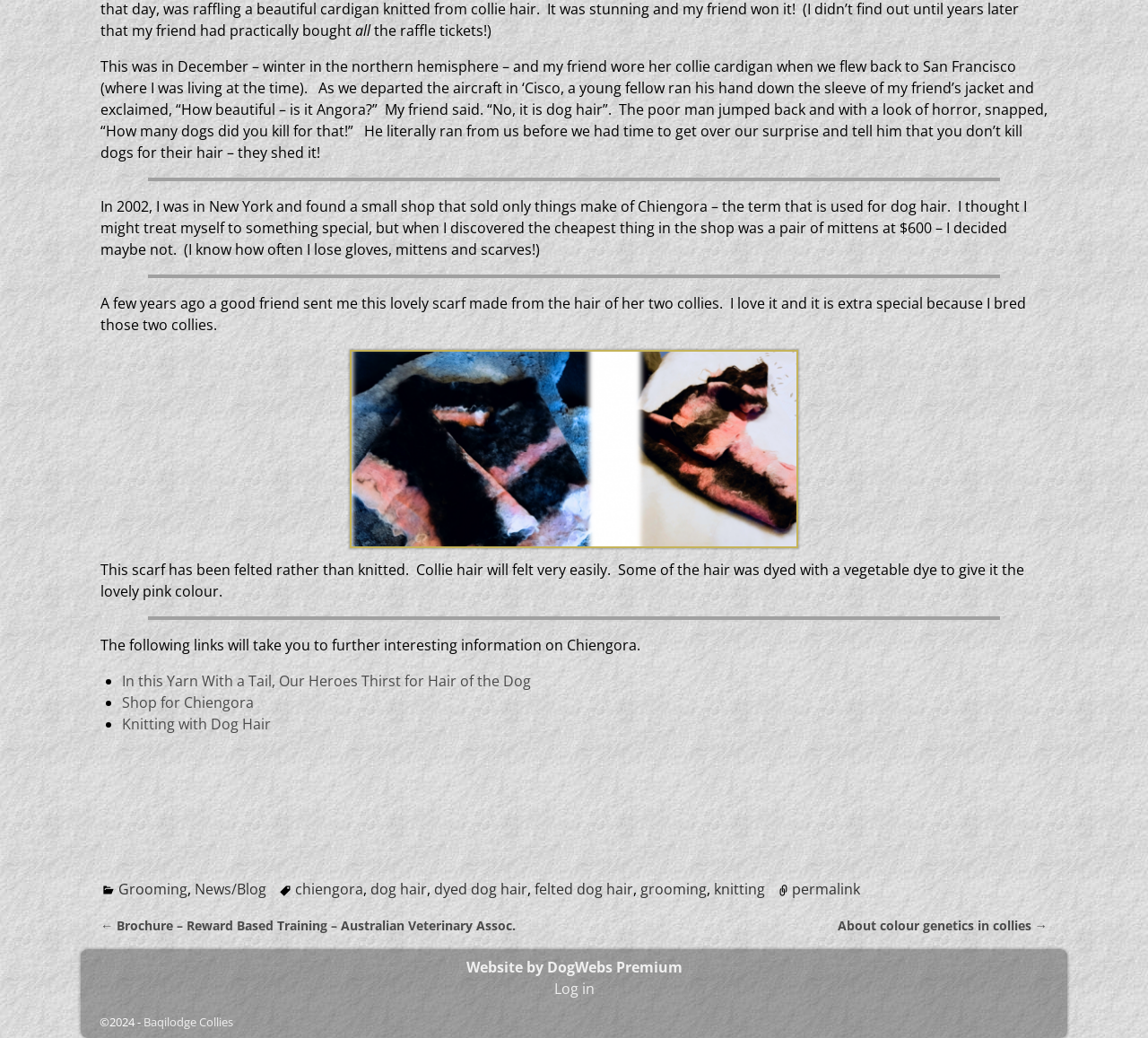Show the bounding box coordinates of the element that should be clicked to complete the task: "Explore the shop for Chiengora".

[0.106, 0.667, 0.221, 0.686]